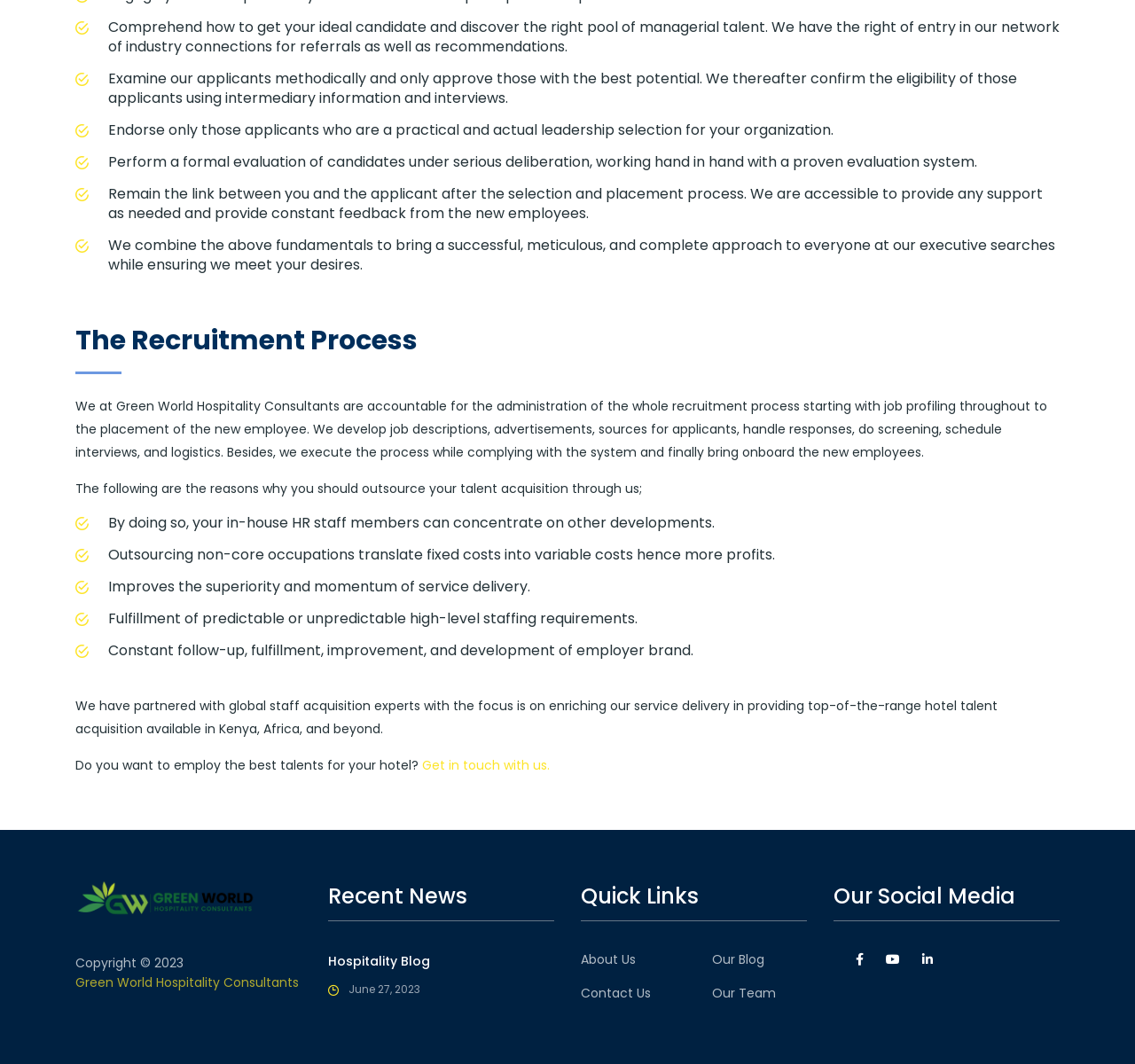Return the bounding box coordinates of the UI element that corresponds to this description: "alt="Green World Hospitality Consultants"". The coordinates must be given as four float numbers in the range of 0 and 1, [left, top, right, bottom].

[0.066, 0.827, 0.225, 0.865]